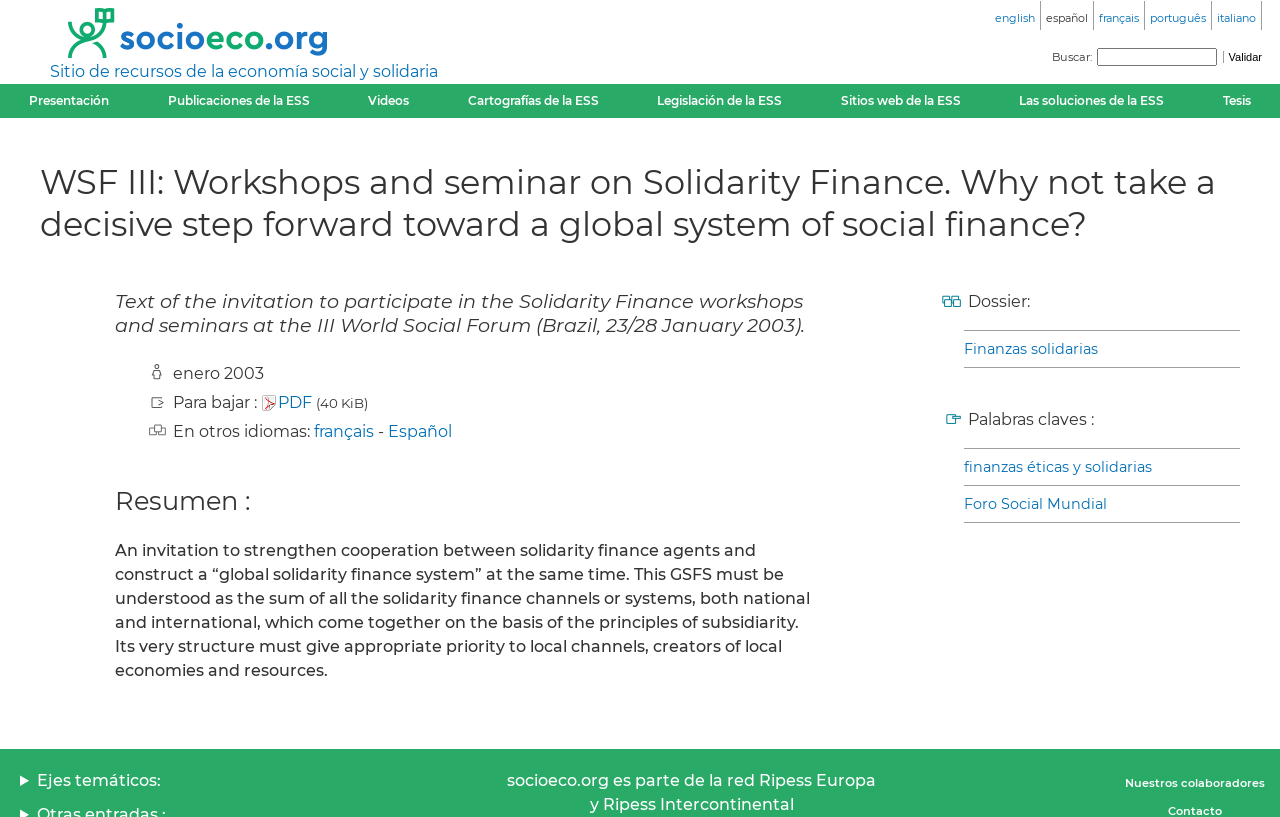Give a detailed overview of the webpage's appearance and contents.

This webpage appears to be a resource page for the III World Social Forum, specifically focused on Solidarity Finance workshops and seminars. At the top of the page, there is a logo and a link to "socioeco.org" on the left, accompanied by a small image. On the right, there are language options, including English, Spanish, French, Portuguese, and Italian.

Below the language options, there is a navigation menu with links to various sections, including "Presentación", "Publicaciones de la ESS", "Videos", "Cartografías de la ESS", "Legislación de la ESS", "Sitios web de la ESS", "Las soluciones de la ESS", and "Tesis". 

On the left side of the page, there is a search bar with a "Buscar" label and a "Validar" button. 

The main content of the page is an article with a heading that matches the meta description, "WSF III: Workshops and seminar on Solidarity Finance. Why not take a decisive step forward toward a global system of social finance?" Below the heading, there is a paragraph of text that invites readers to participate in the Solidarity Finance workshops and seminars at the III World Social Forum in Brazil from January 23 to 28, 2003.

Further down, there are links to download the invitation in PDF format, as well as translations in other languages. There is also a summary section with a heading "Resumen" that describes the goal of strengthening cooperation between solidarity finance agents and constructing a global solidarity finance system.

The page also features a section with links to related topics, including "Finanzas solidarias" and "Foro Social Mundial", as well as a "Dossier" section with a link to "Finanzas solidarias". Additionally, there is a "Palabras claves" section with links to related keywords.

At the bottom of the page, there is a section with a disclosure triangle that can be expanded to show "Ejes temáticos". There is also a statement indicating that socioeco.org is part of the Ripess Europa and Ripess Intercontinental networks, as well as a link to "Nuestros colaboradores".